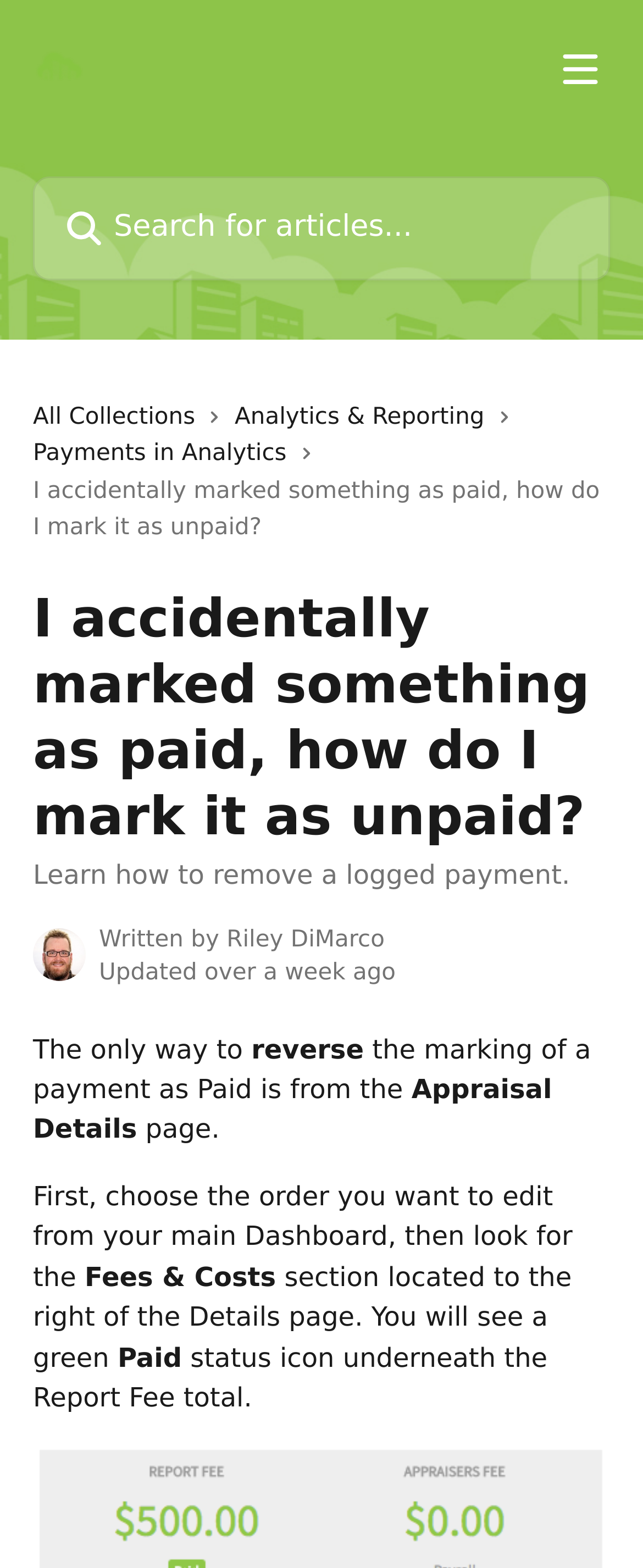Use the details in the image to answer the question thoroughly: 
Who wrote this article?

The avatar image is labeled as 'Riley DiMarco avatar', and the text 'Written by' is nearby, suggesting that Riley DiMarco is the author of this article.